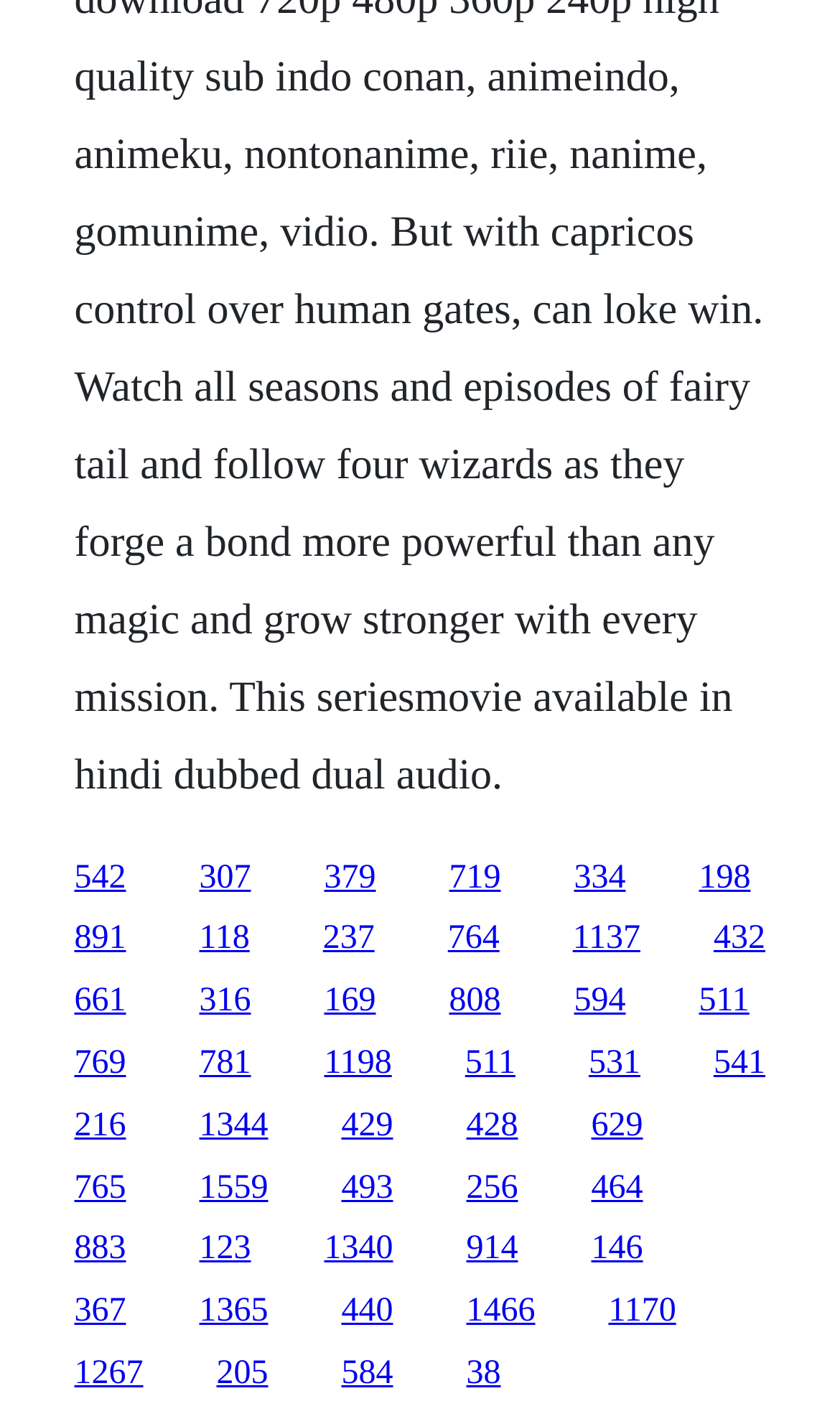Please identify the bounding box coordinates of the area that needs to be clicked to follow this instruction: "click the first link".

[0.088, 0.603, 0.15, 0.629]